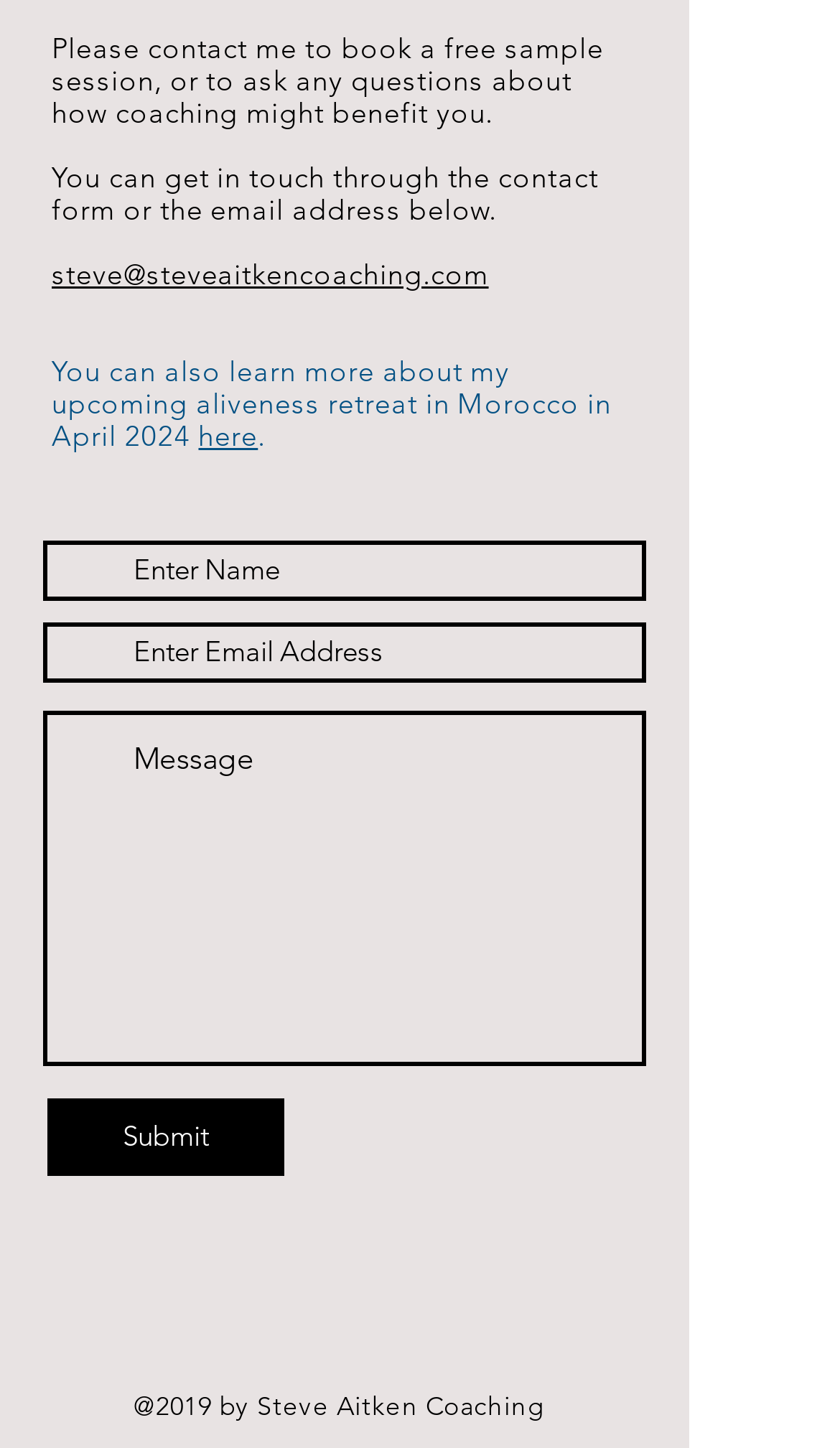What is the required field in the contact form?
Look at the screenshot and give a one-word or phrase answer.

Email Address